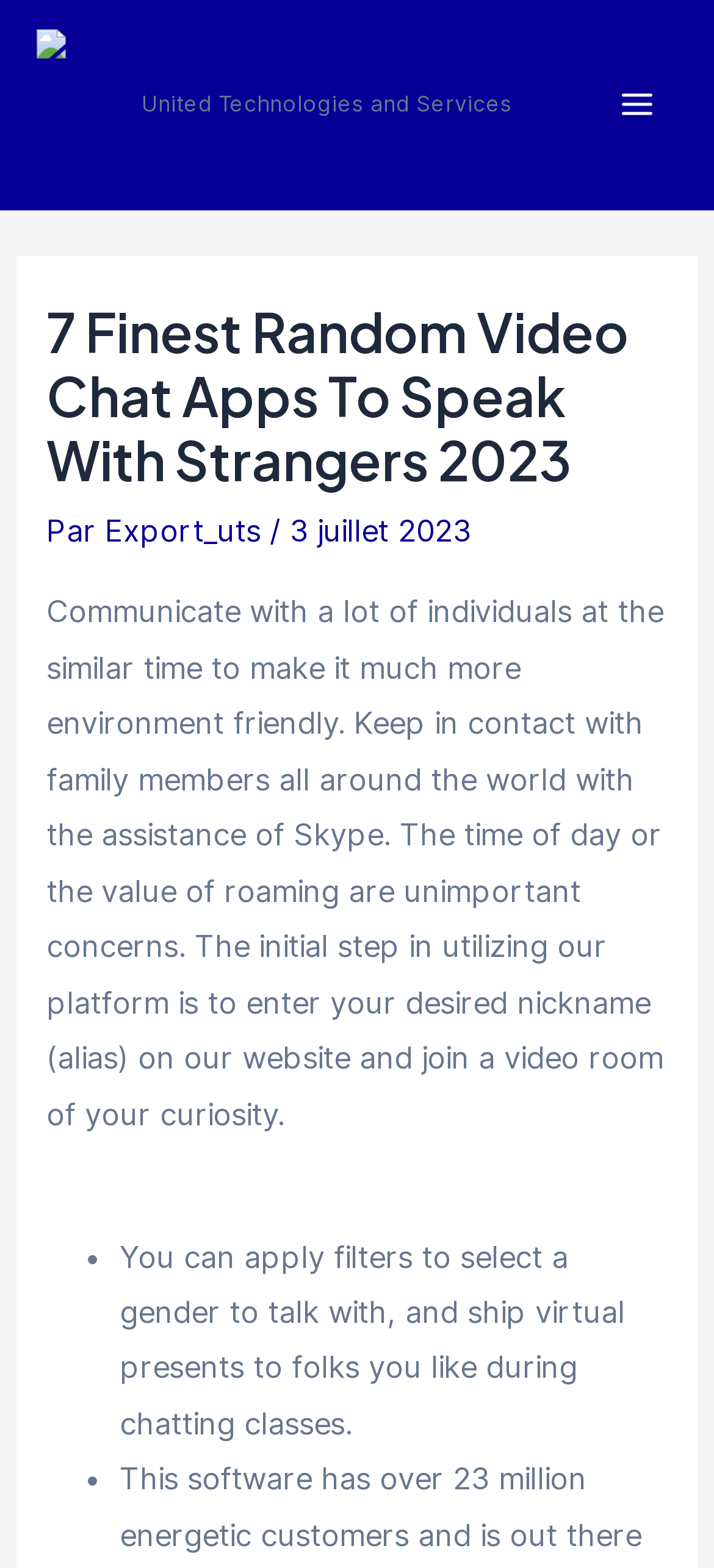What is the nickname required to join a video room?
Based on the image, give a concise answer in the form of a single word or short phrase.

desired nickname